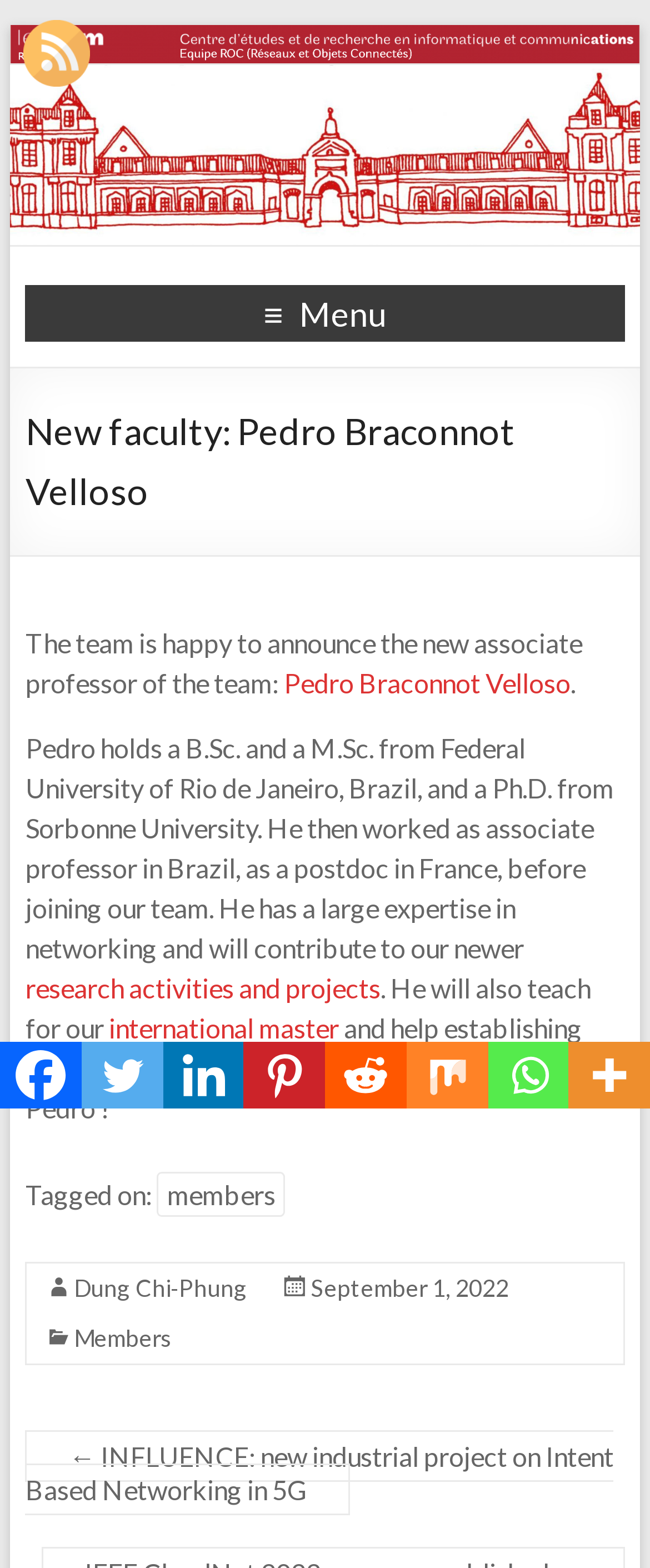Determine the bounding box coordinates of the target area to click to execute the following instruction: "Read more about research activities and projects."

[0.039, 0.62, 0.585, 0.64]